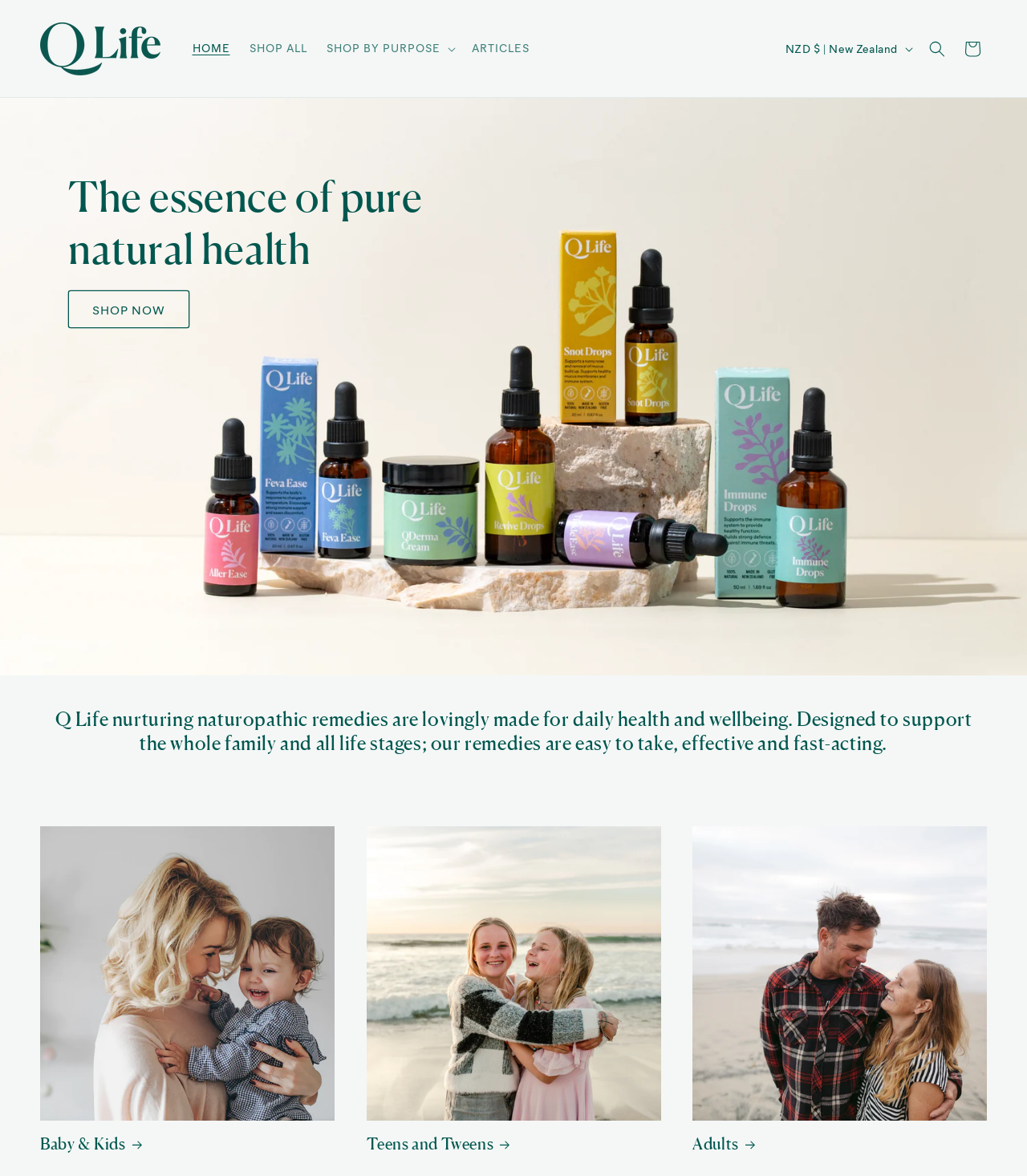Identify the bounding box coordinates of the element to click to follow this instruction: 'go to home page'. Ensure the coordinates are four float values between 0 and 1, provided as [left, top, right, bottom].

[0.178, 0.027, 0.233, 0.056]